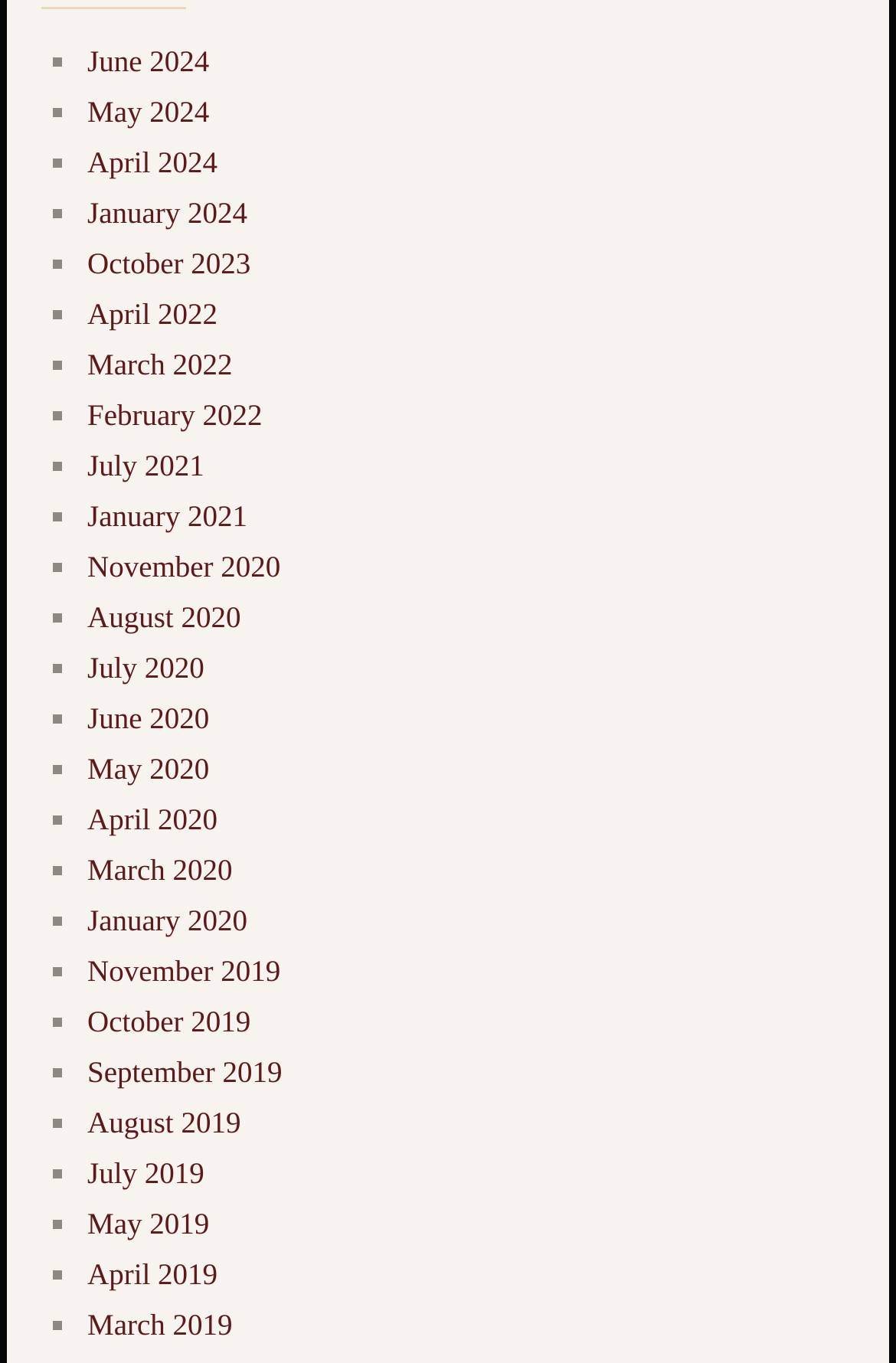How many months are listed in 2020?
Using the visual information, respond with a single word or phrase.

6